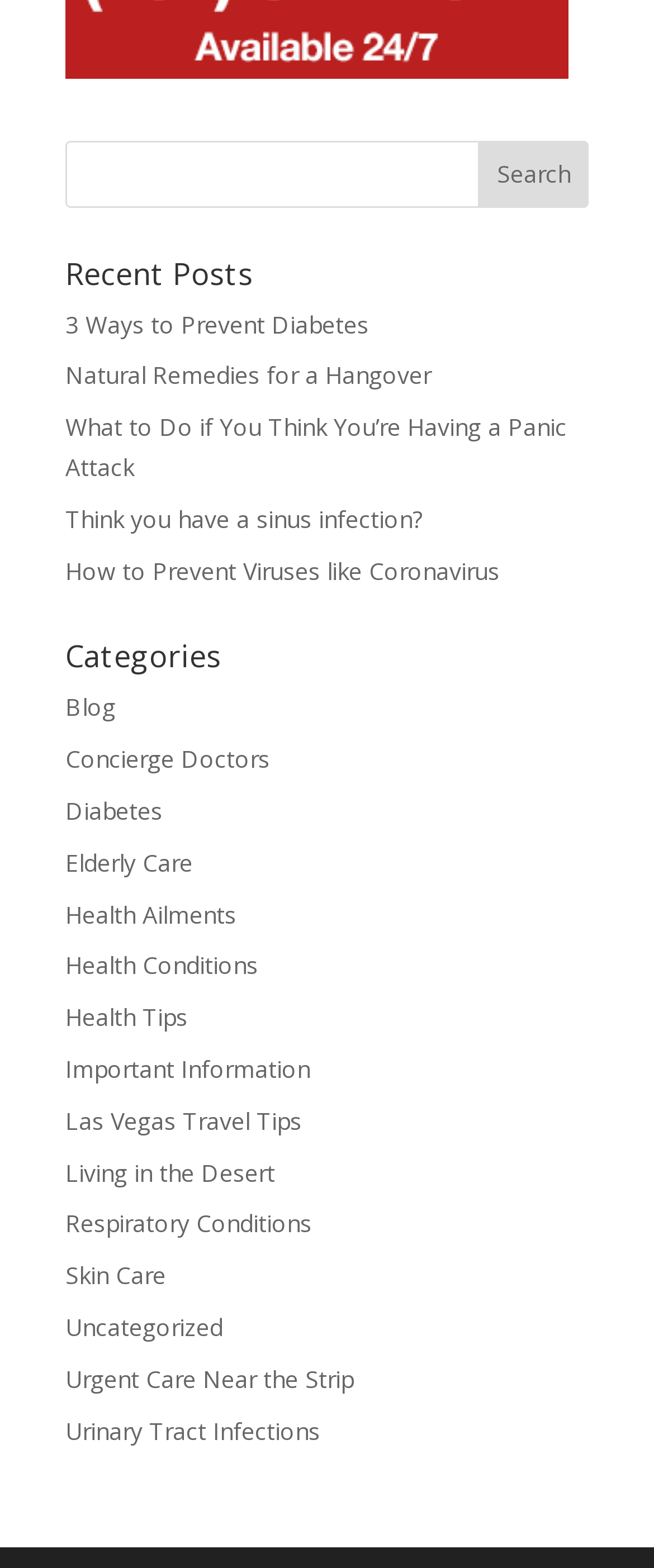What is the phone number for urgent care?
Answer the question with as much detail as possible.

The phone number for urgent care can be found at the top of the webpage, where it says '24 Hour Doctor Hotline number for urgent care'. This is a link that users can click to get the phone number.